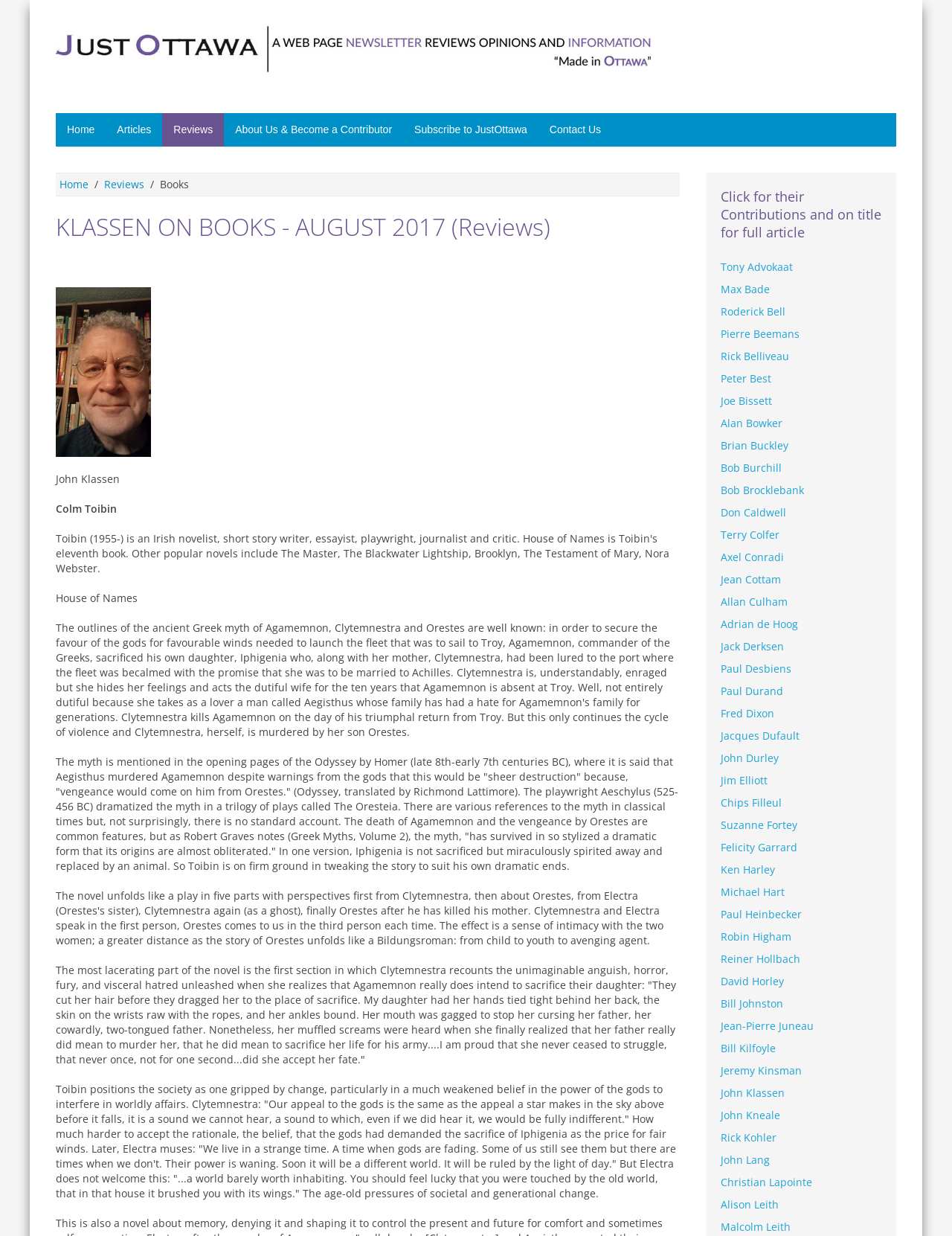Please determine the heading text of this webpage.

KLASSEN ON BOOKS - AUGUST 2017 (Reviews)